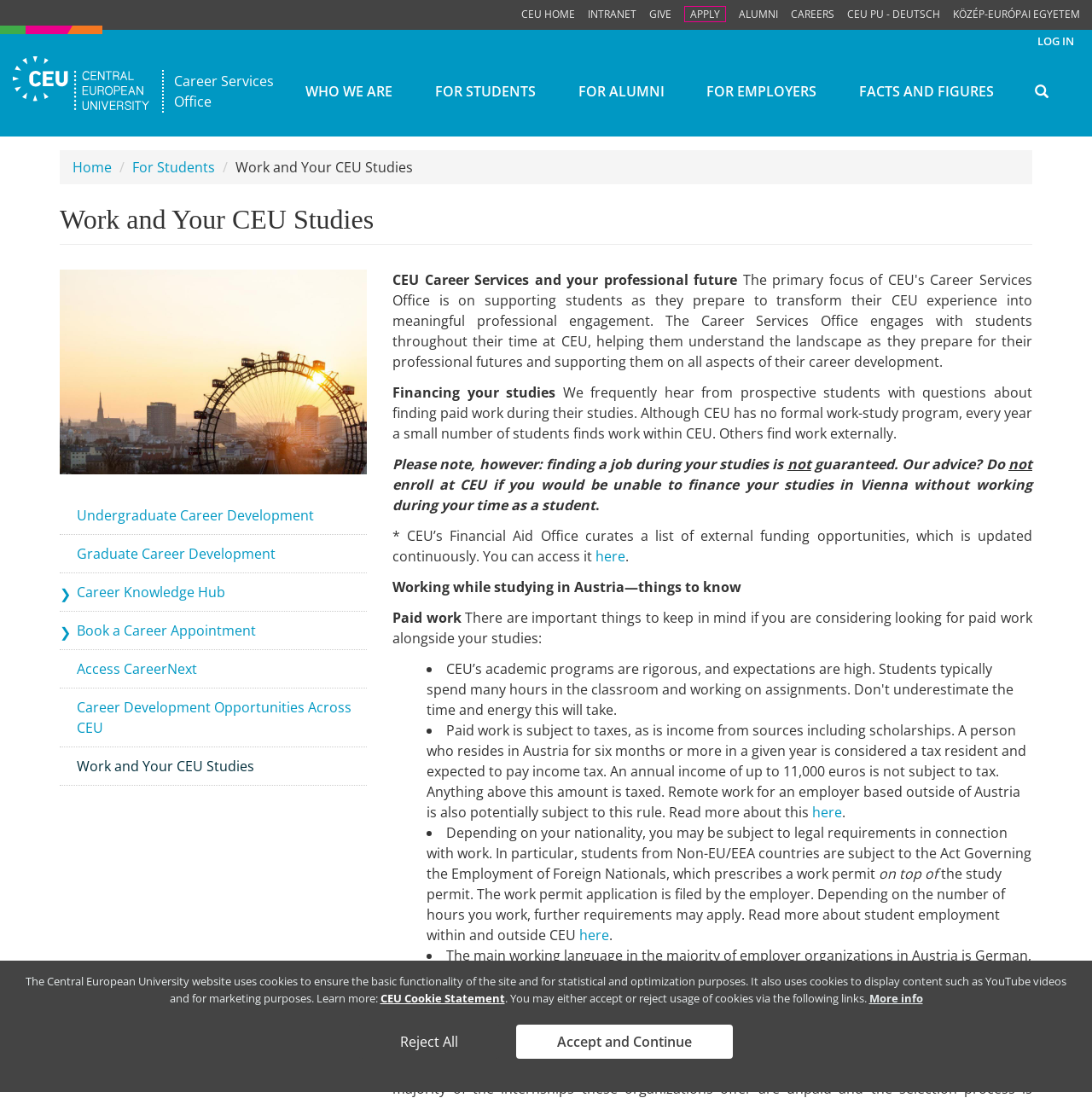What is the text of the search button?
Using the image provided, answer with just one word or phrase.

Search